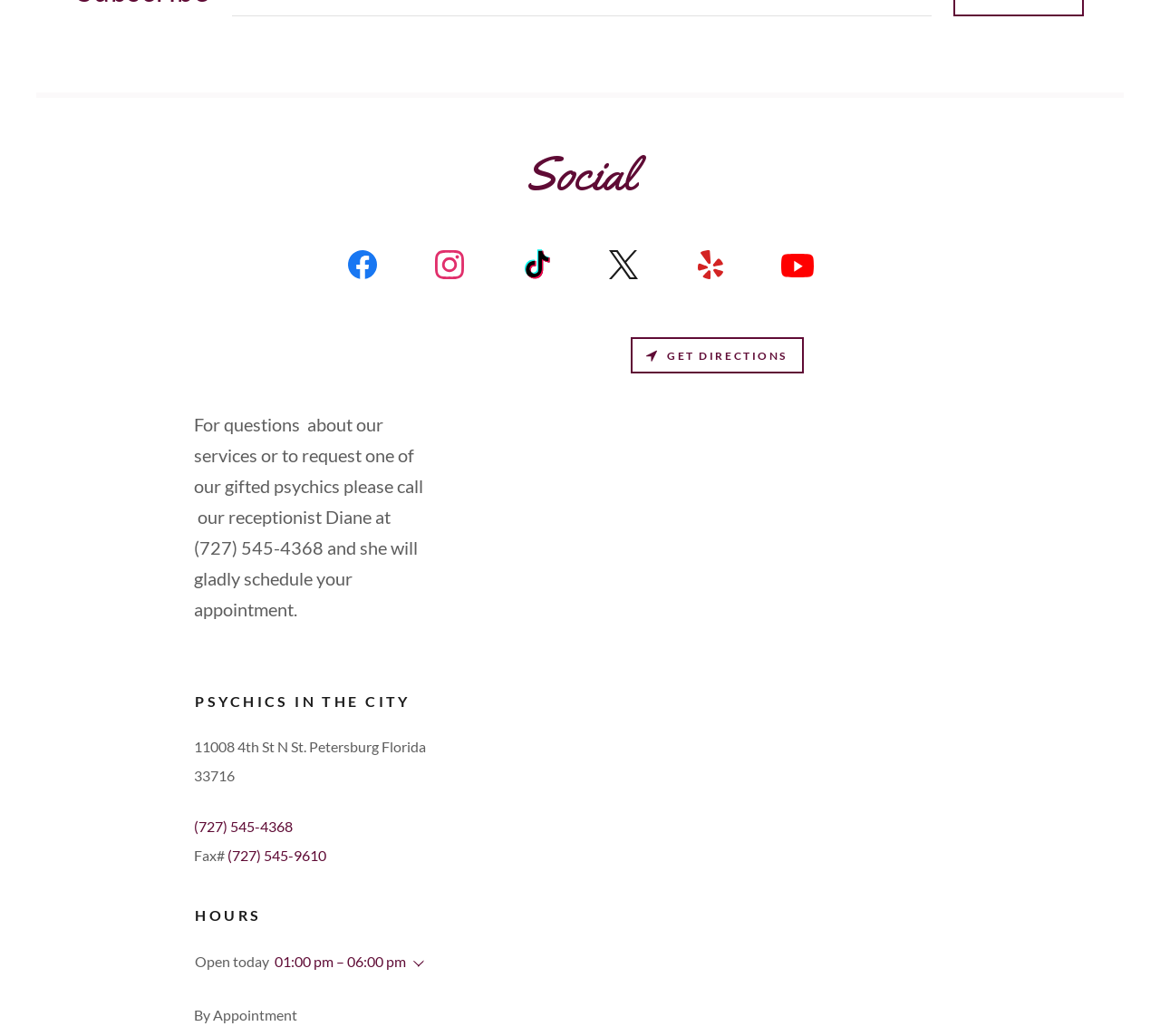Please answer the following question using a single word or phrase: 
What is the phone number to schedule an appointment?

(727) 545-4368